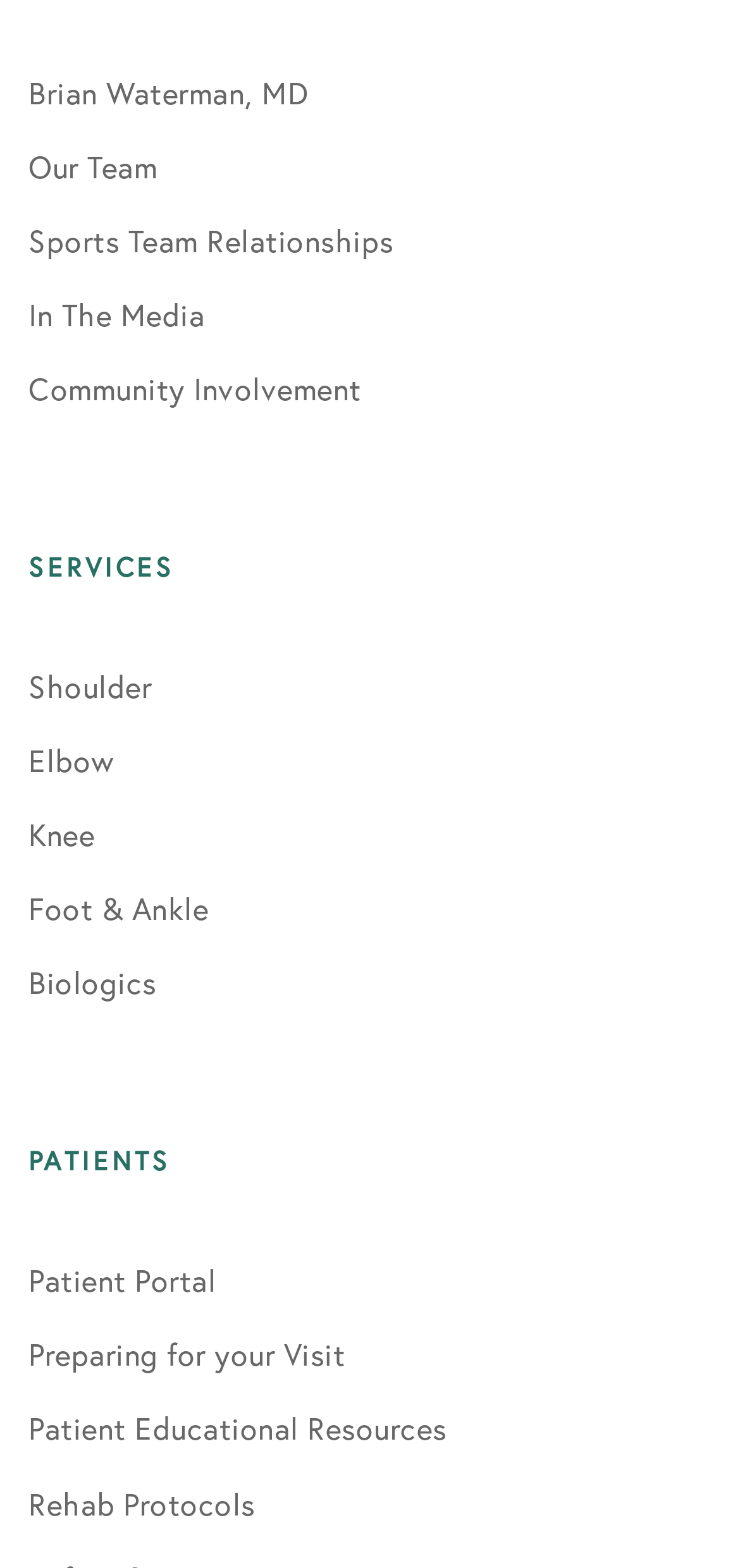Please give the bounding box coordinates of the area that should be clicked to fulfill the following instruction: "Read about knee treatment". The coordinates should be in the format of four float numbers from 0 to 1, i.e., [left, top, right, bottom].

[0.038, 0.519, 0.128, 0.545]